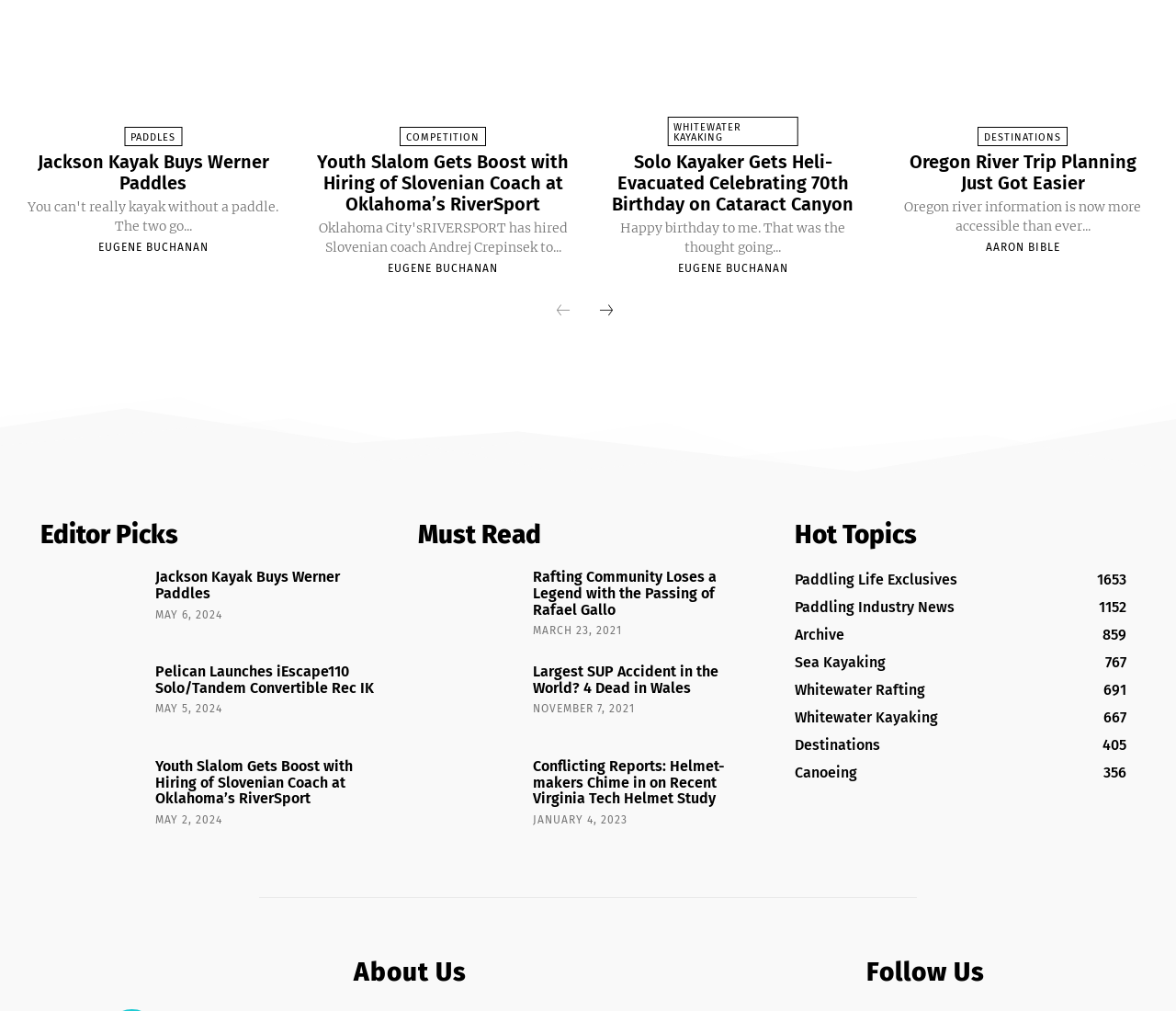Locate the bounding box coordinates of the clickable element to fulfill the following instruction: "Click on the 'PADDLES' link". Provide the coordinates as four float numbers between 0 and 1 in the format [left, top, right, bottom].

[0.106, 0.126, 0.155, 0.145]